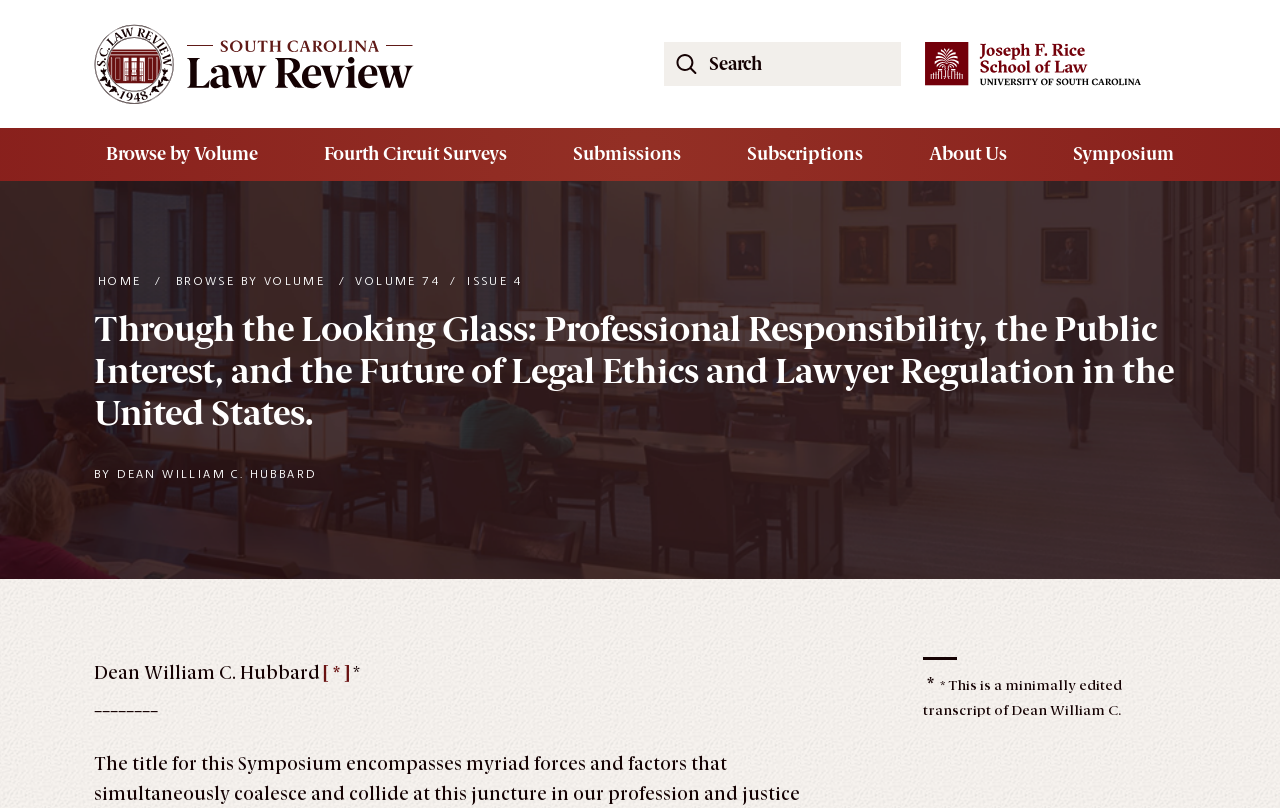Extract the bounding box coordinates of the UI element described by: "About Us". The coordinates should include four float numbers ranging from 0 to 1, e.g., [left, top, right, bottom].

[0.72, 0.158, 0.793, 0.224]